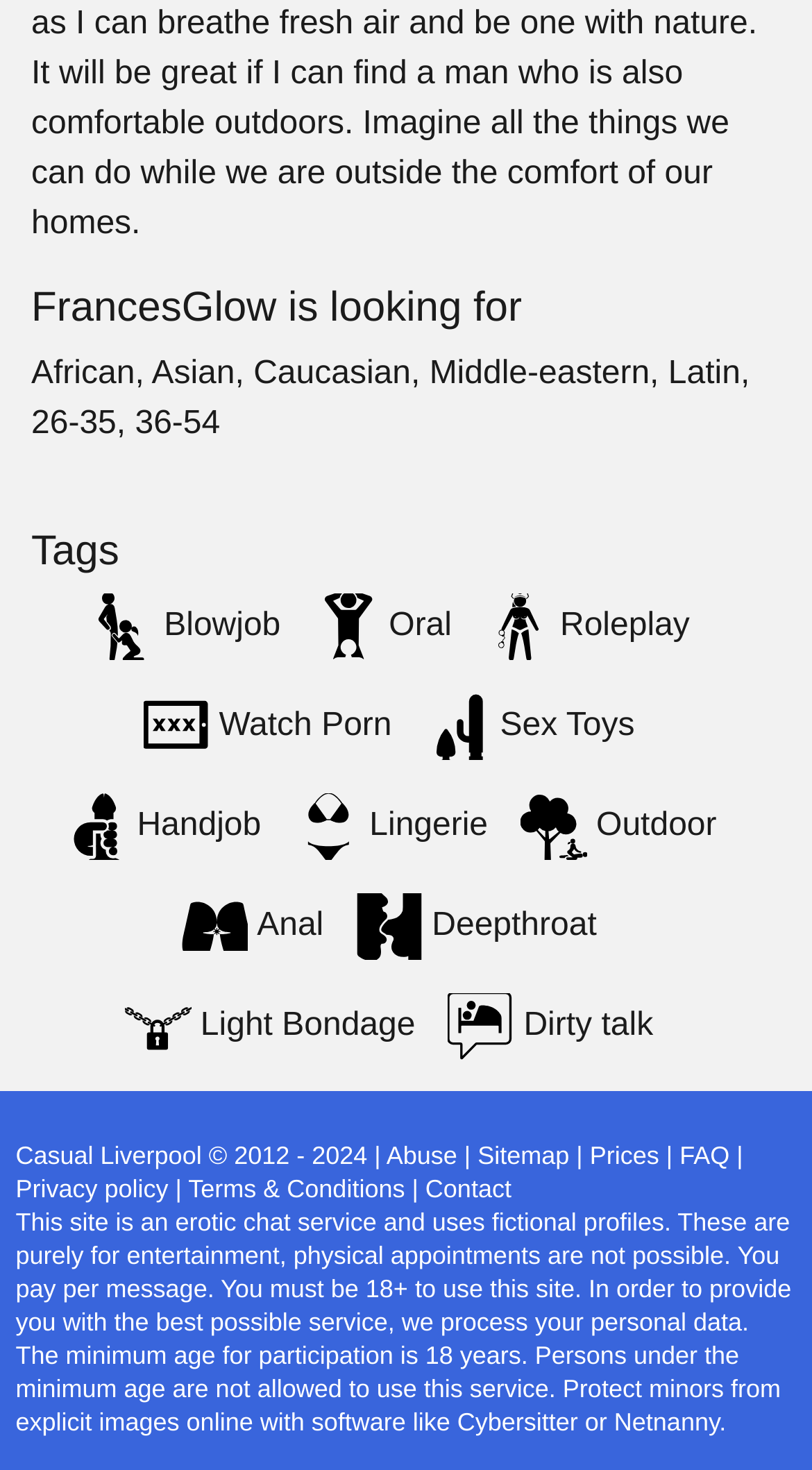Reply to the question with a brief word or phrase: What is the purpose of this site?

Erotic chat service